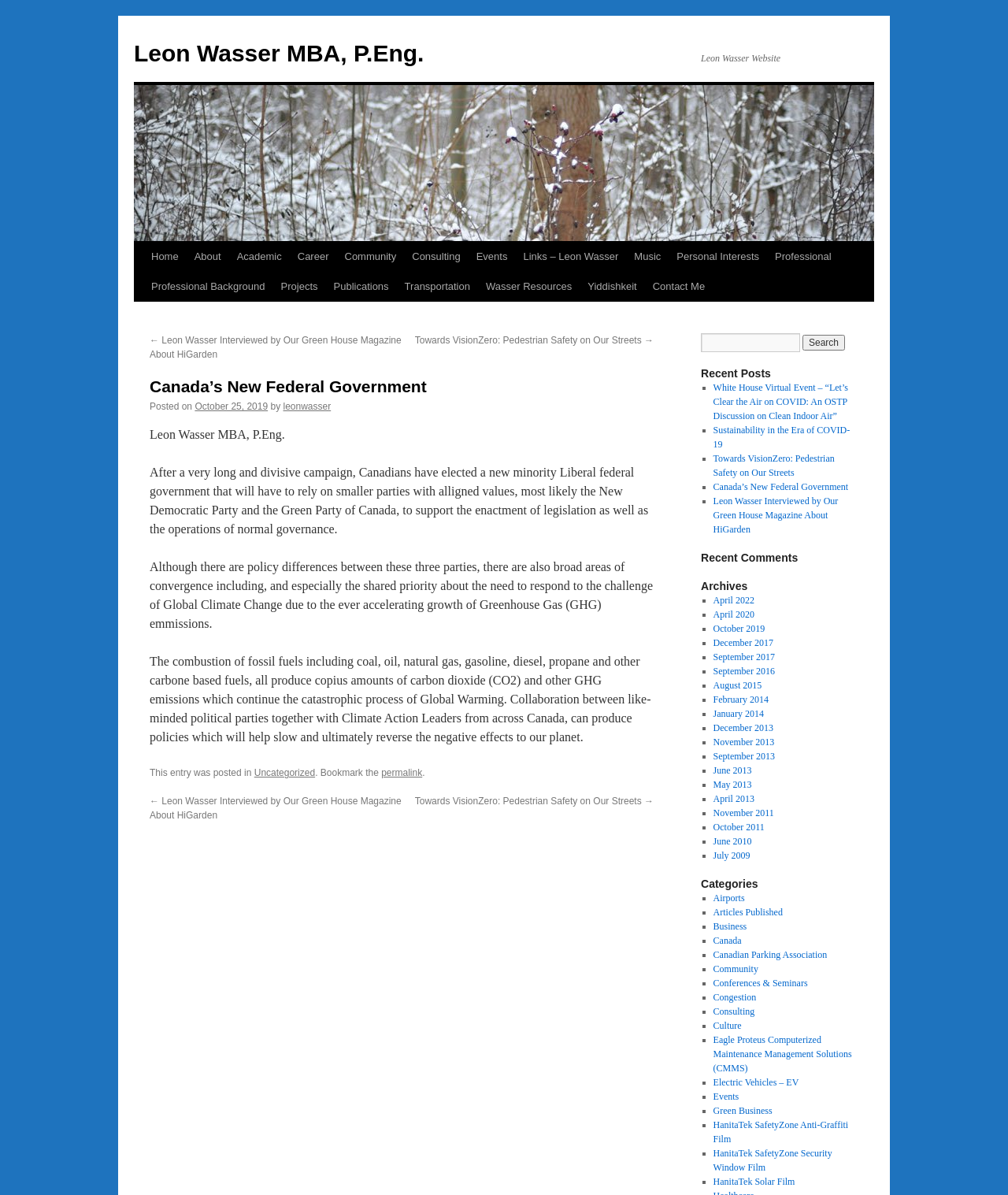Determine the bounding box coordinates for the region that must be clicked to execute the following instruction: "View the 'Recent Posts'".

[0.695, 0.307, 0.852, 0.318]